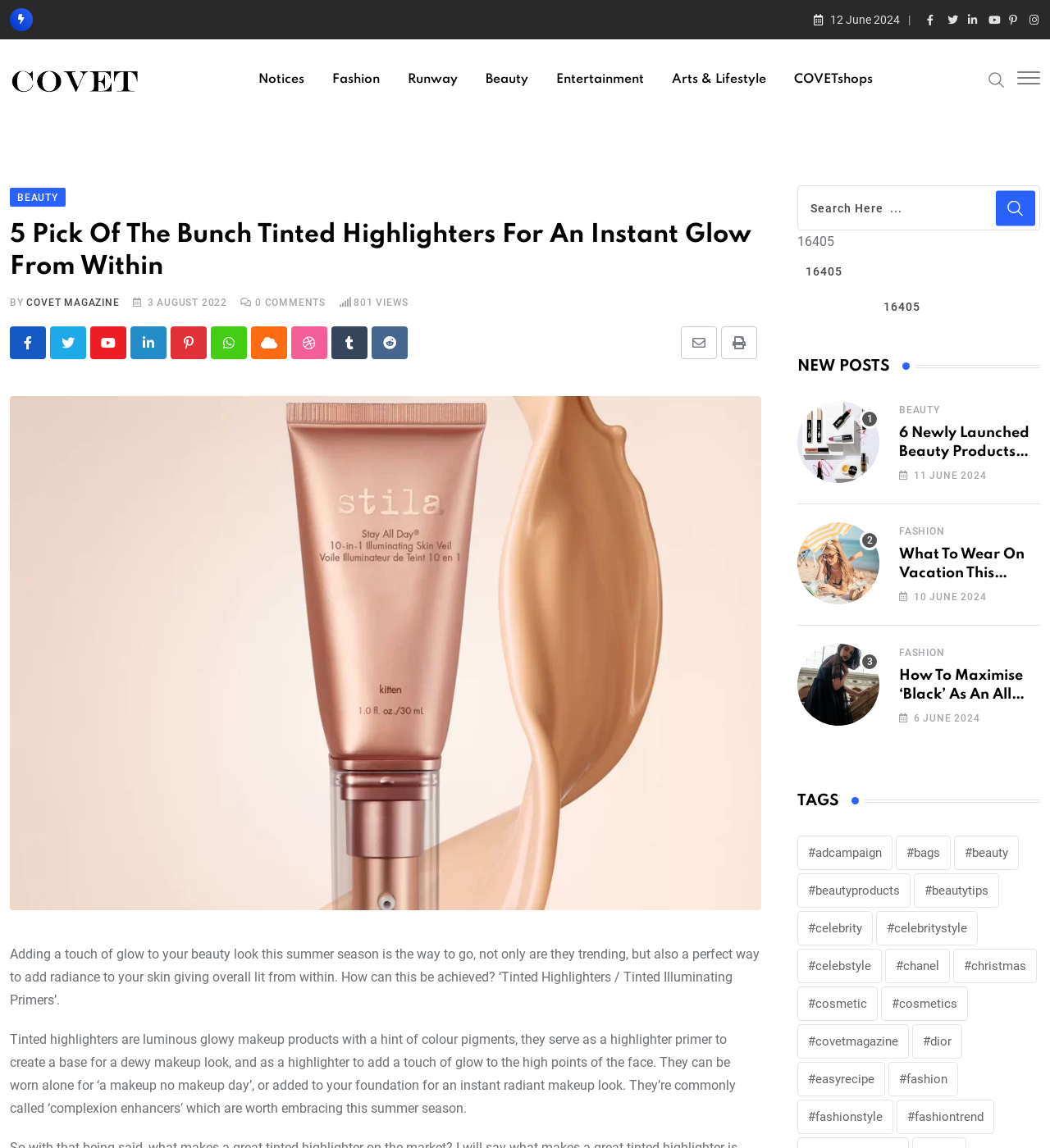What is the date of the article '5 Pick Of The Bunch Tinted Highlighters For An Instant Glow From Within'?
Carefully examine the image and provide a detailed answer to the question.

I found the date by looking at the StaticText element with the text '3 AUGUST 2022' which is located below the heading '5 Pick Of The Bunch Tinted Highlighters For An Instant Glow From Within'.